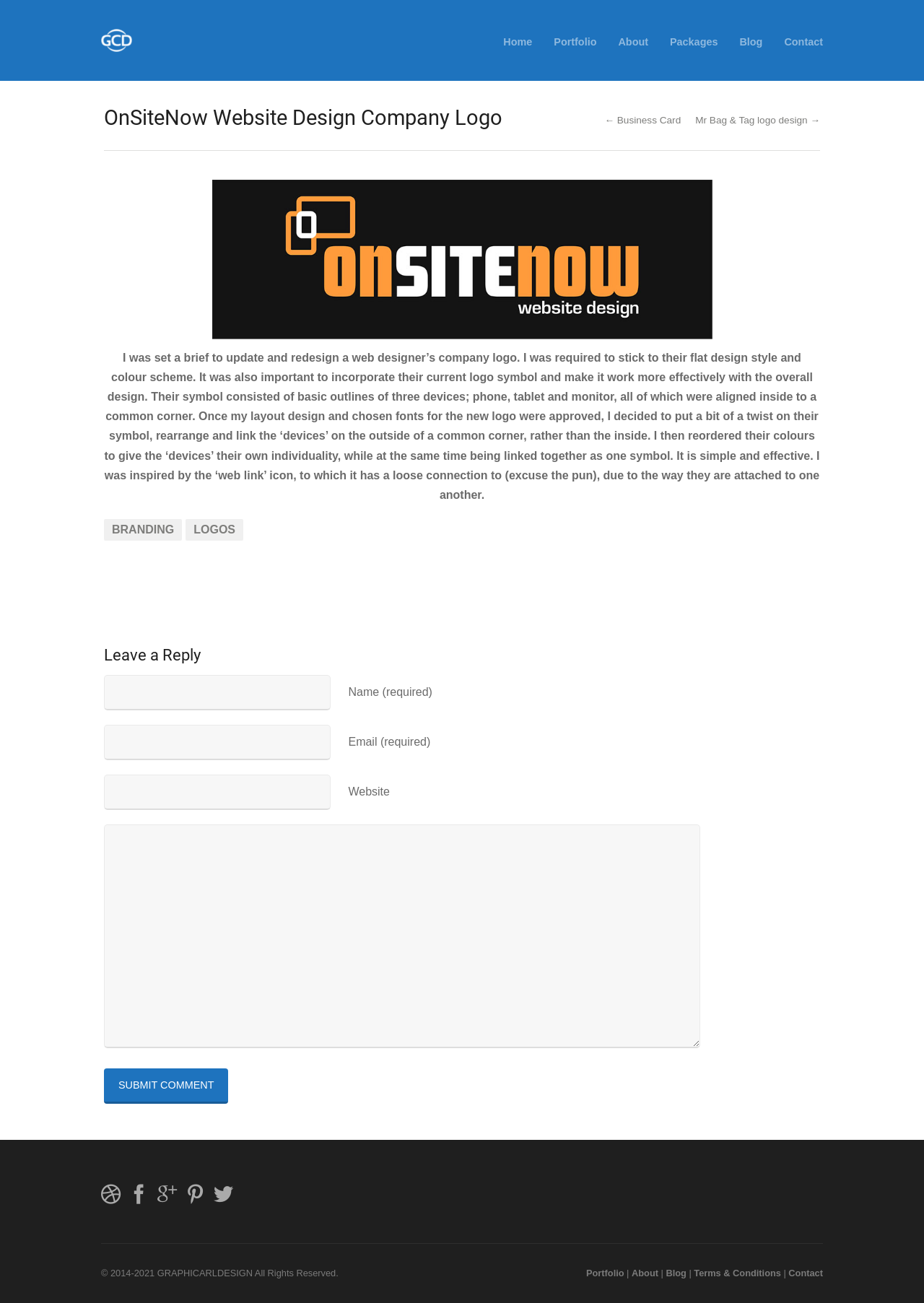Given the webpage screenshot and the description, determine the bounding box coordinates (top-left x, top-left y, bottom-right x, bottom-right y) that define the location of the UI element matching this description: parent_node: Email (required) name="email"

[0.112, 0.556, 0.358, 0.583]